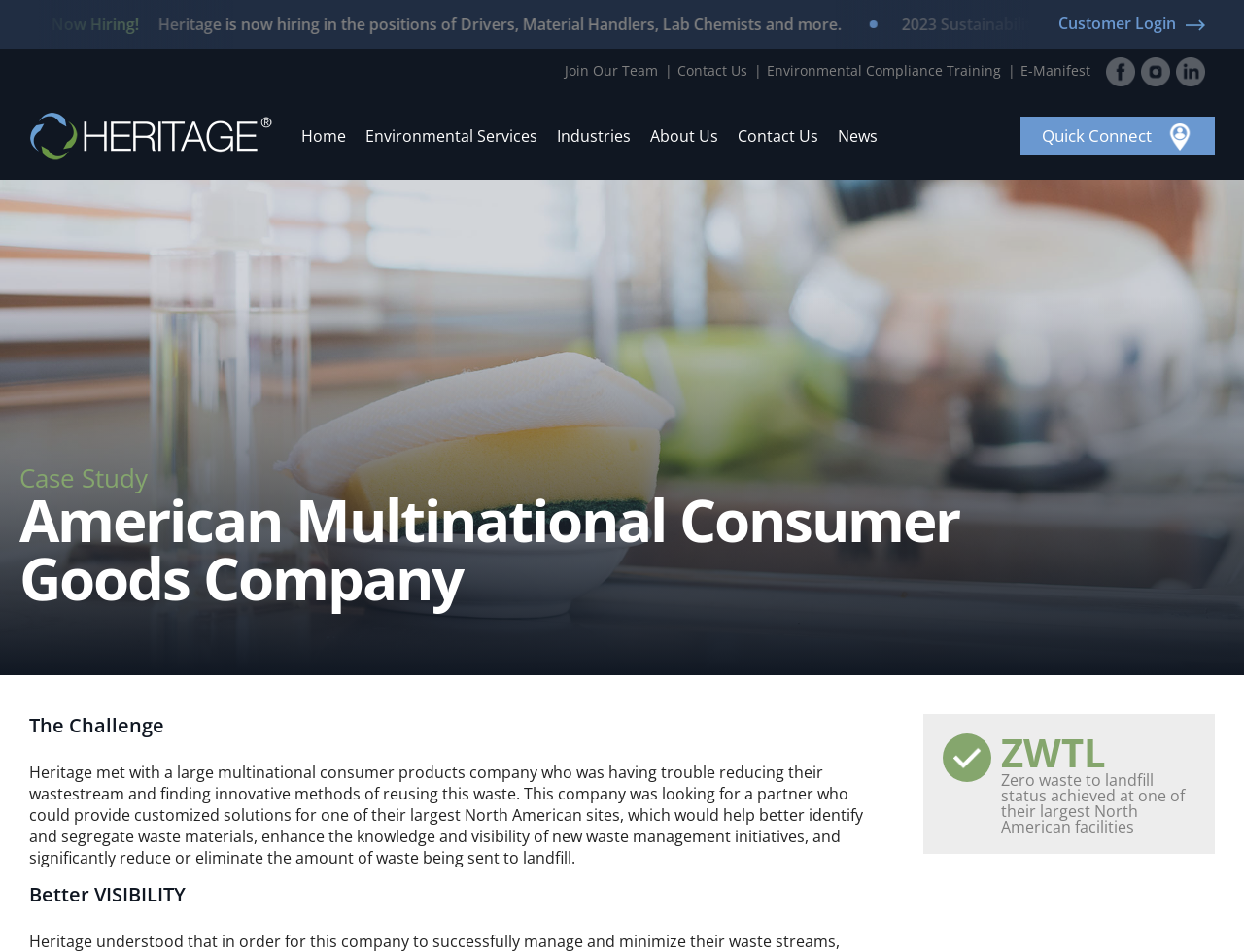Pinpoint the bounding box coordinates of the area that should be clicked to complete the following instruction: "View Quick Connect". The coordinates must be given as four float numbers between 0 and 1, i.e., [left, top, right, bottom].

[0.82, 0.122, 0.977, 0.163]